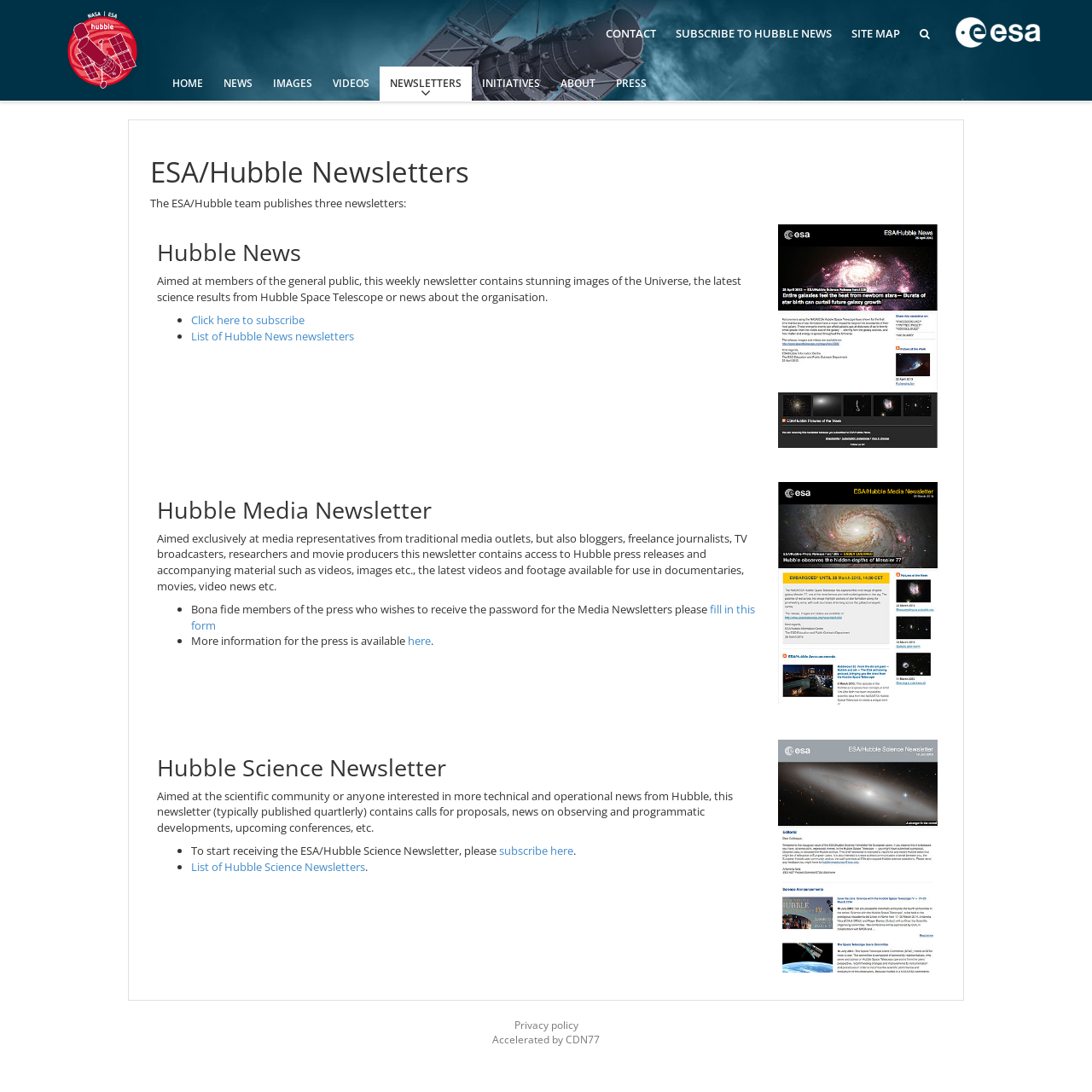Can you determine the bounding box coordinates of the area that needs to be clicked to fulfill the following instruction: "Click the ESA/Hubble logo"?

[0.055, 0.035, 0.133, 0.049]